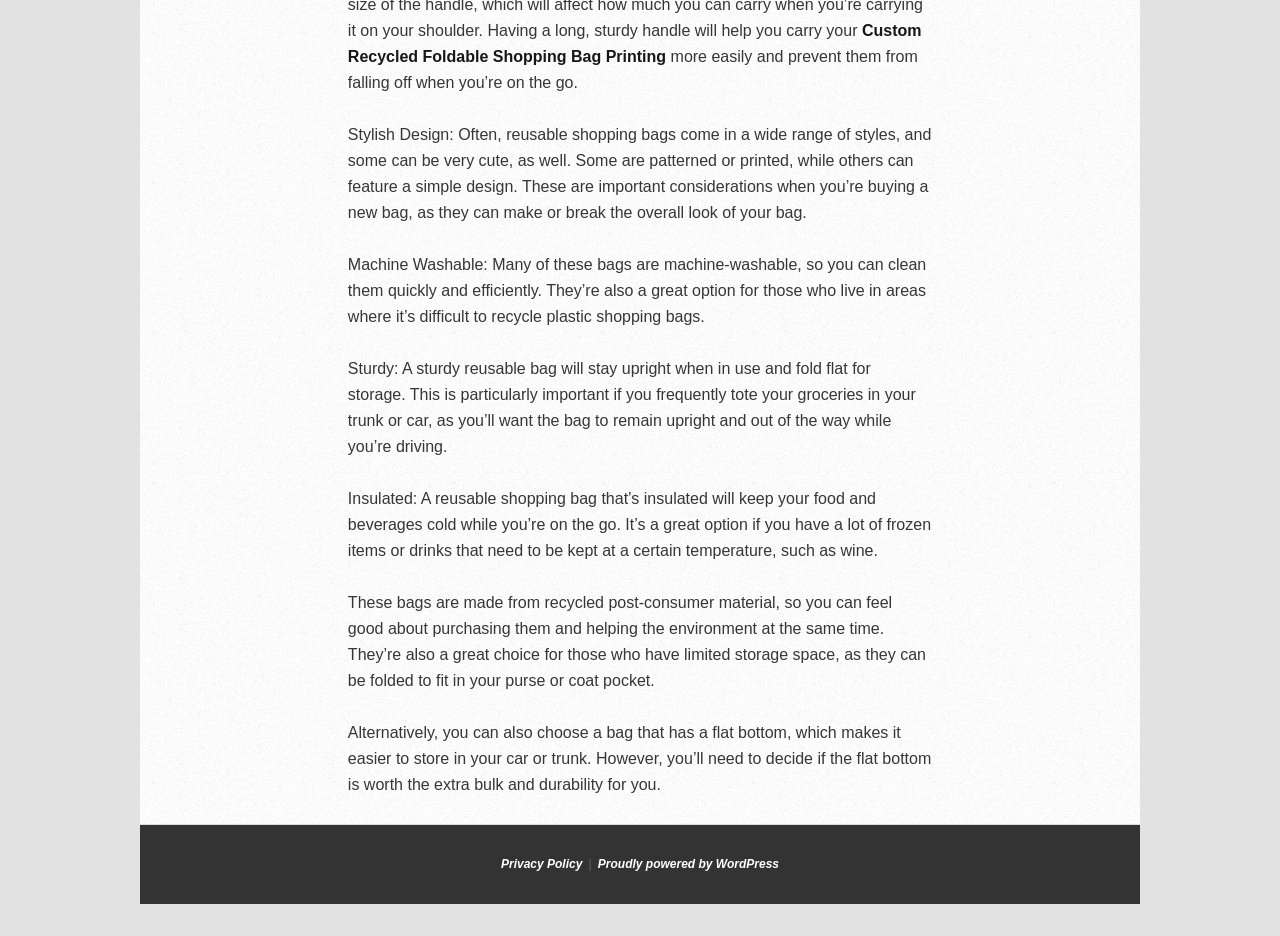Look at the image and give a detailed response to the following question: What is the main topic of this webpage?

Based on the content of the webpage, it appears to be discussing the features and benefits of reusable shopping bags, including their stylish design, machine washability, sturdiness, insulation, and eco-friendliness.